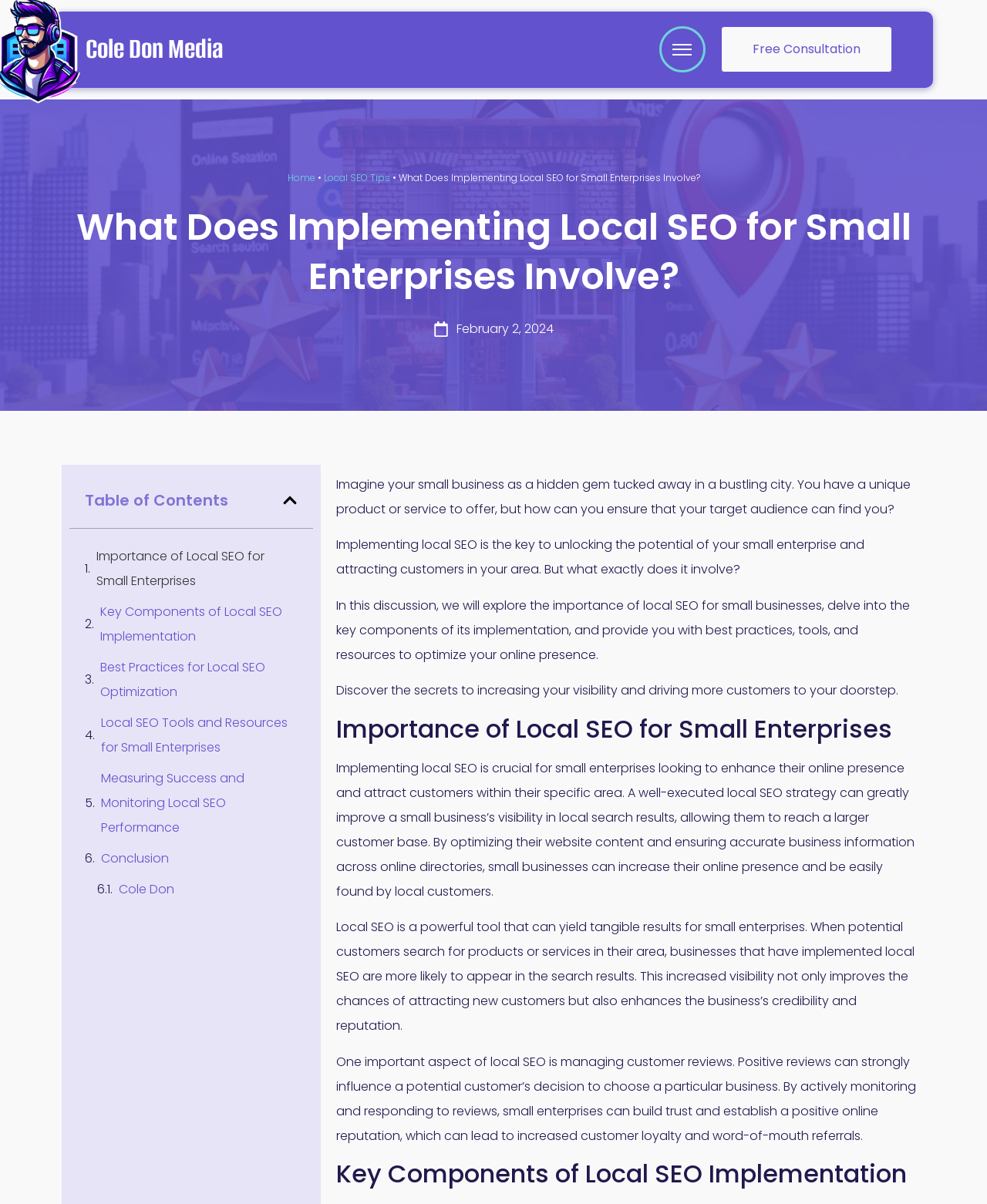Respond to the question below with a single word or phrase: What is the topic of the article?

Local SEO for Small Enterprises